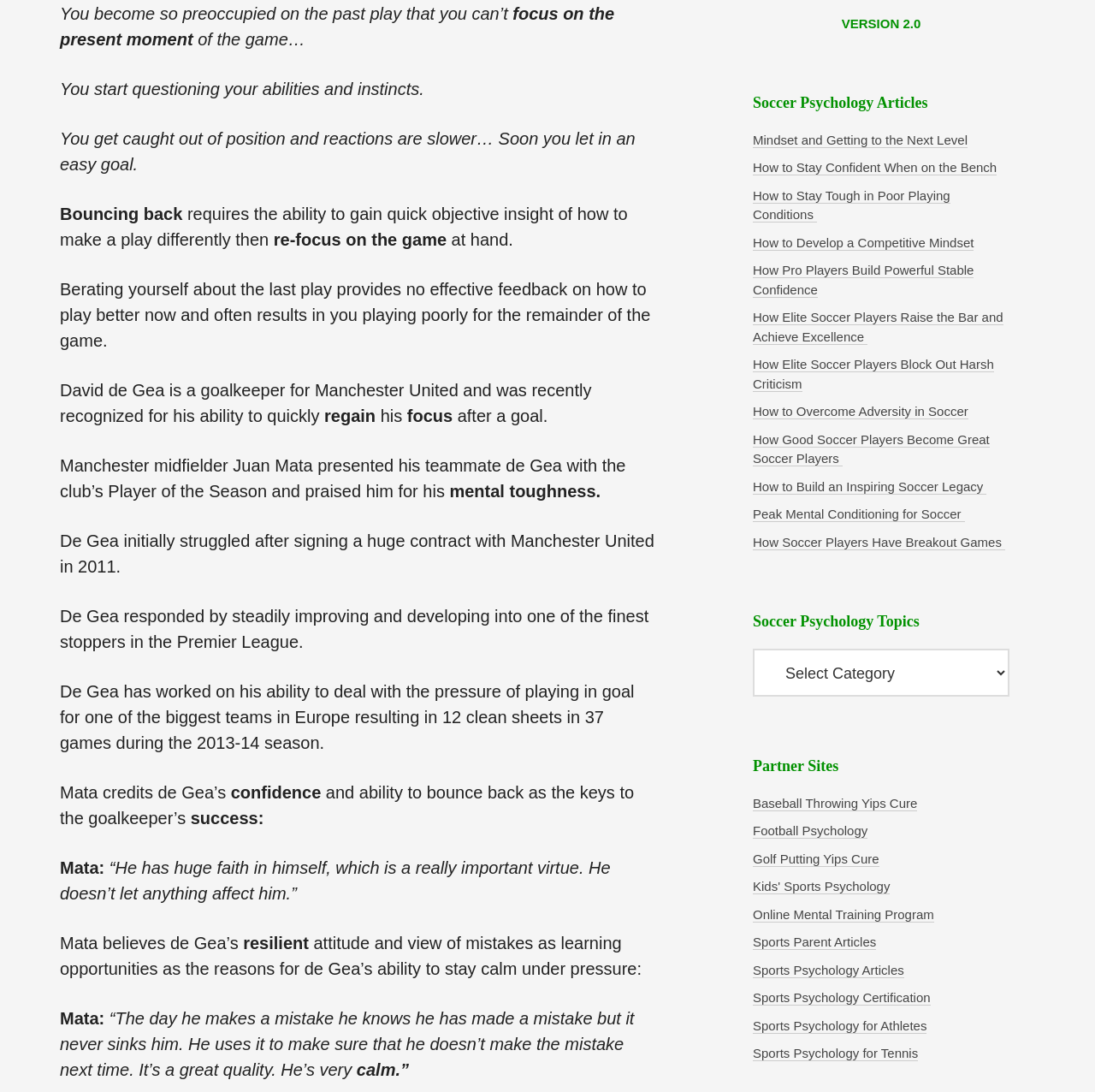What is the virtue that Mata believes is important for de Gea's success?
Provide a detailed answer to the question, using the image to inform your response.

According to the article, Mata believes that de Gea's huge faith in himself is a really important virtue that contributes to his success as a goalkeeper.